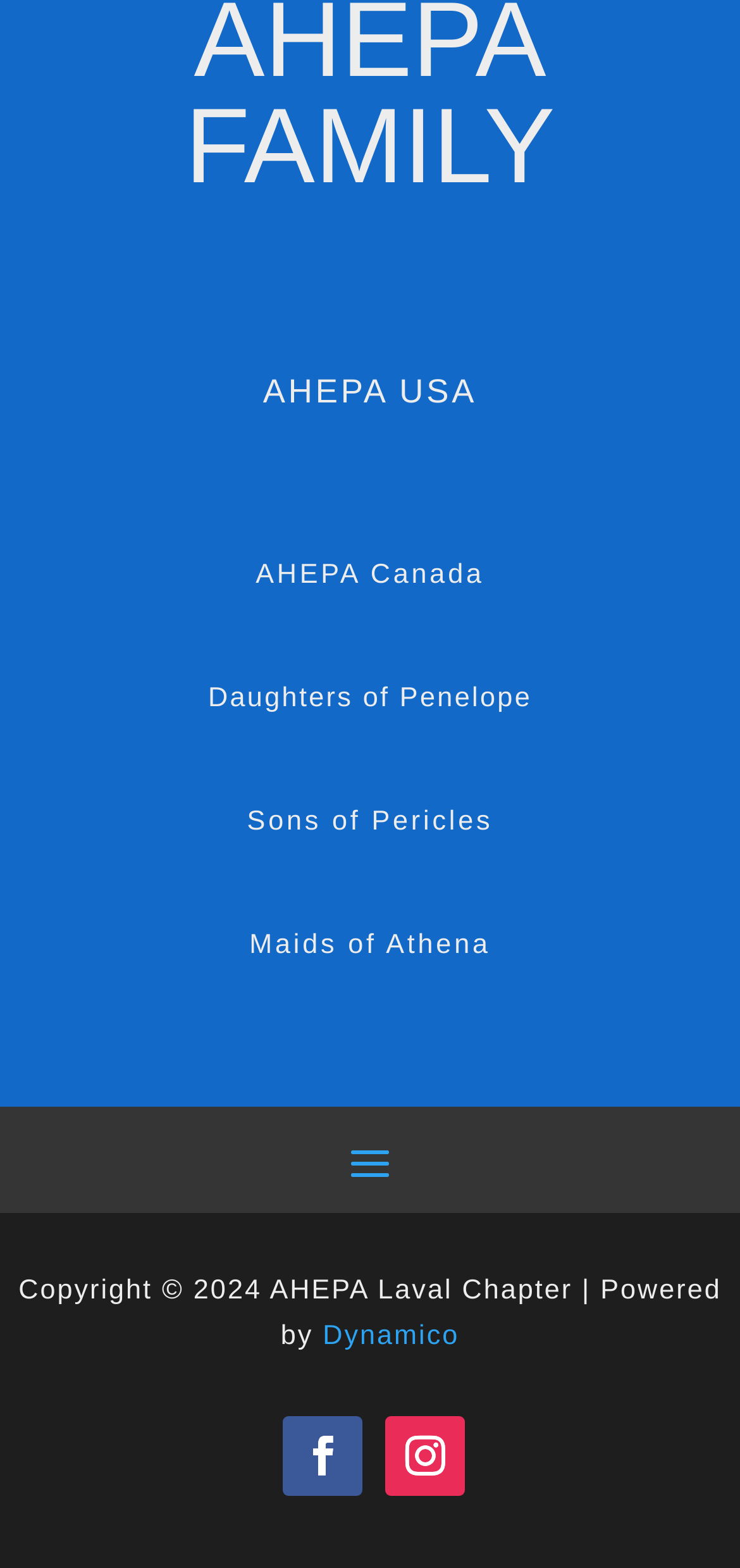What is the name of the chapter?
Please provide a detailed and thorough answer to the question.

The name of the chapter can be inferred from the text 'Copyright © 2024 AHEPA Laval Chapter' which suggests that the webpage is for the Laval Chapter of AHEPA.